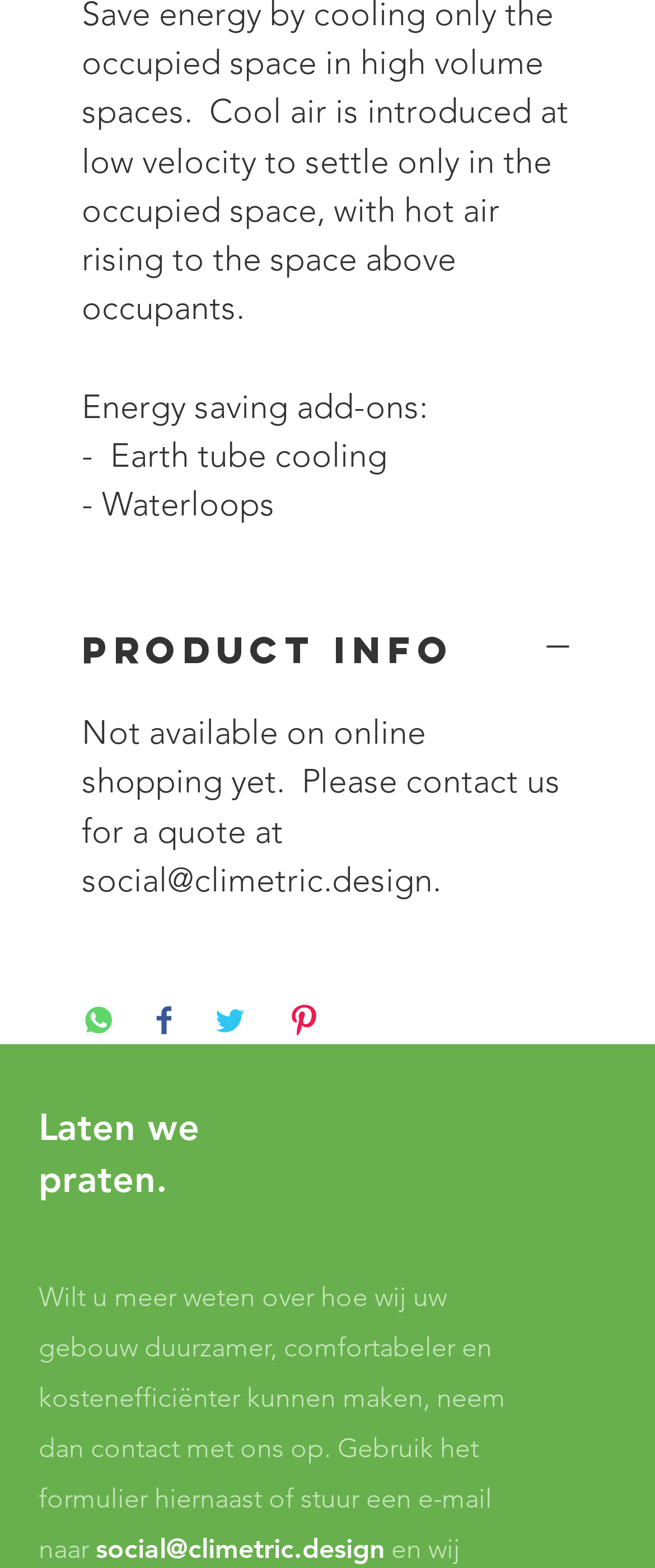Locate the bounding box coordinates of the clickable region necessary to complete the following instruction: "Send an email to social@climetric.design". Provide the coordinates in the format of four float numbers between 0 and 1, i.e., [left, top, right, bottom].

[0.12, 0.611, 0.482, 0.628]